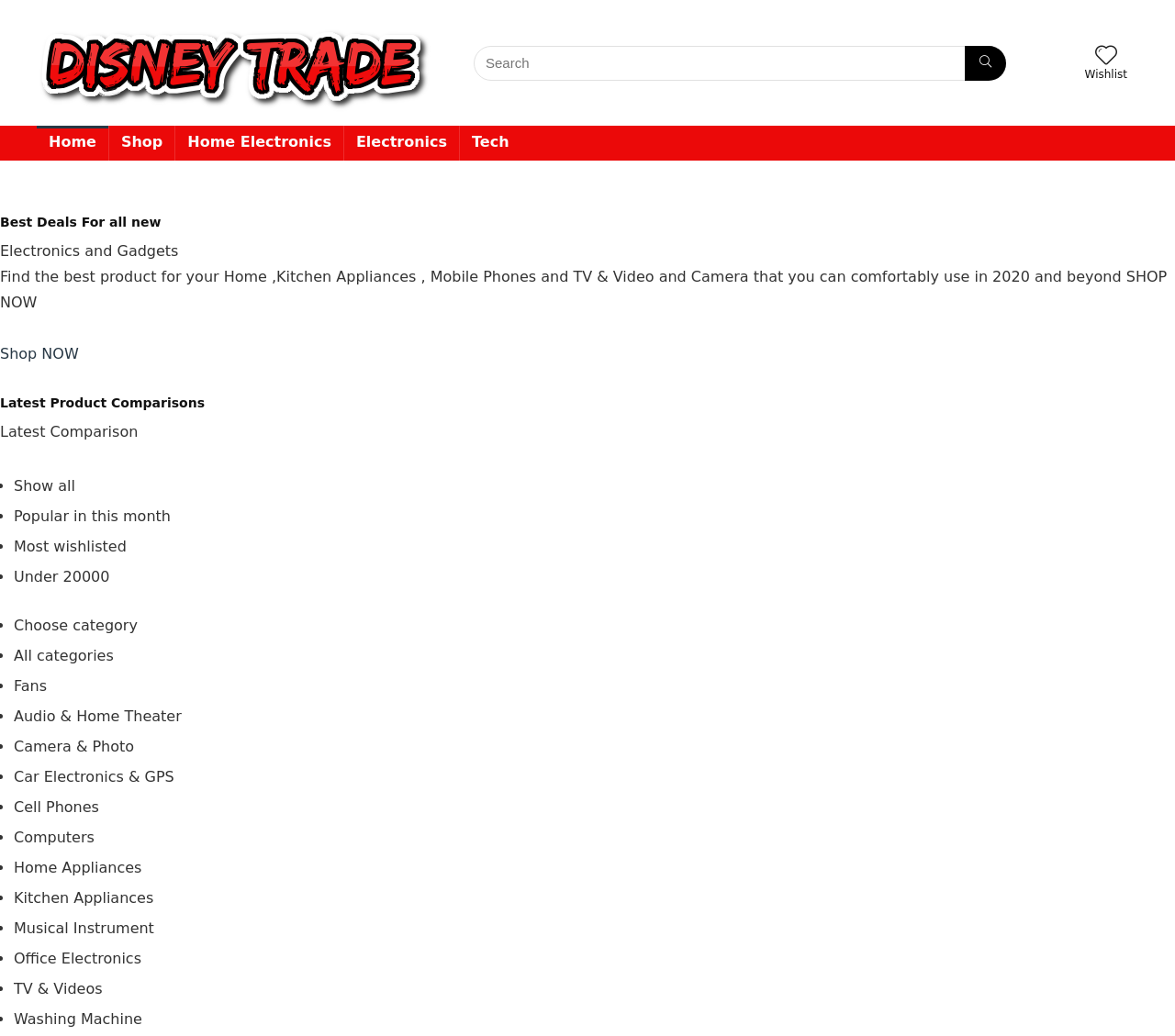Please mark the clickable region by giving the bounding box coordinates needed to complete this instruction: "Go to Home page".

[0.031, 0.121, 0.092, 0.155]